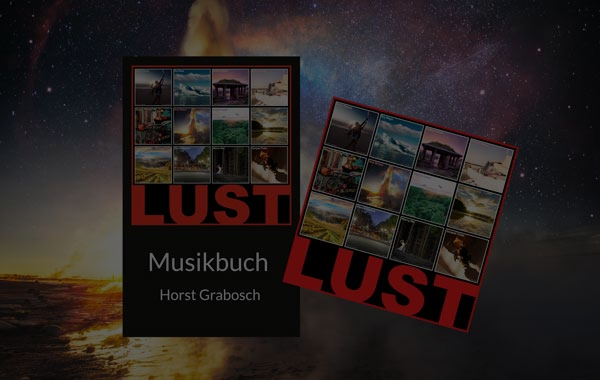Offer an in-depth caption for the image presented.

The image showcases the cover of "LUST - Musikbuch" by Horst Grabosch, featuring a dynamic design that incorporates a collage of images. The title "LUST" is prominently displayed in bold red letters, enhancing its visual impact against a dark background. Below the title, the word "Musikbuch" signifies the book's musical content, suggesting a connection to sound and performance. The arrangement of the images hints at a variety of themes, possibly reflecting different facets of musical exploration and artistic expression. This cover encapsulates a creative journey, inviting readers to delve into Horst Grabosch's intriguing artistic narrative.